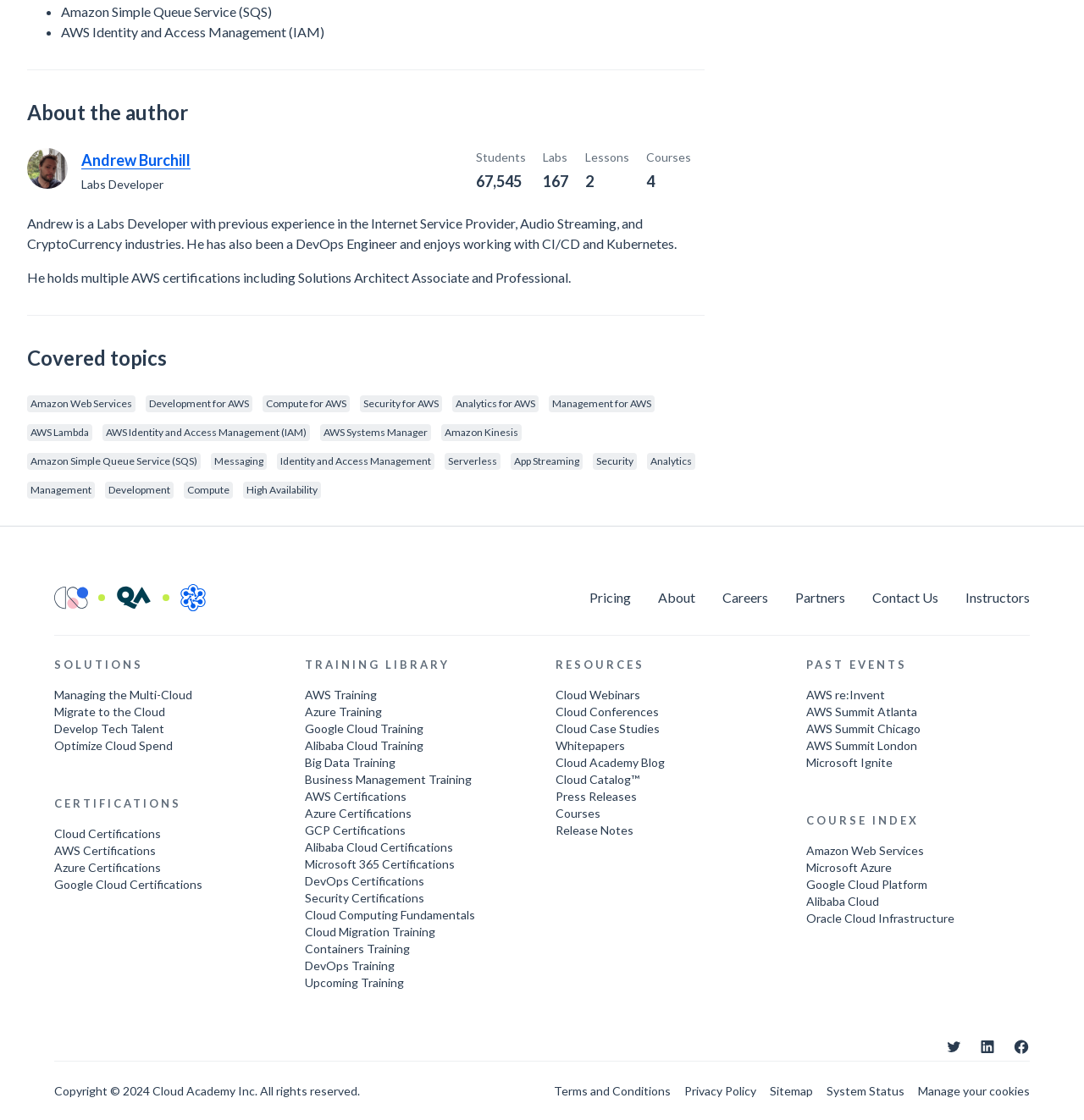Kindly determine the bounding box coordinates for the clickable area to achieve the given instruction: "Explore Cloud Certifications".

[0.05, 0.737, 0.256, 0.752]